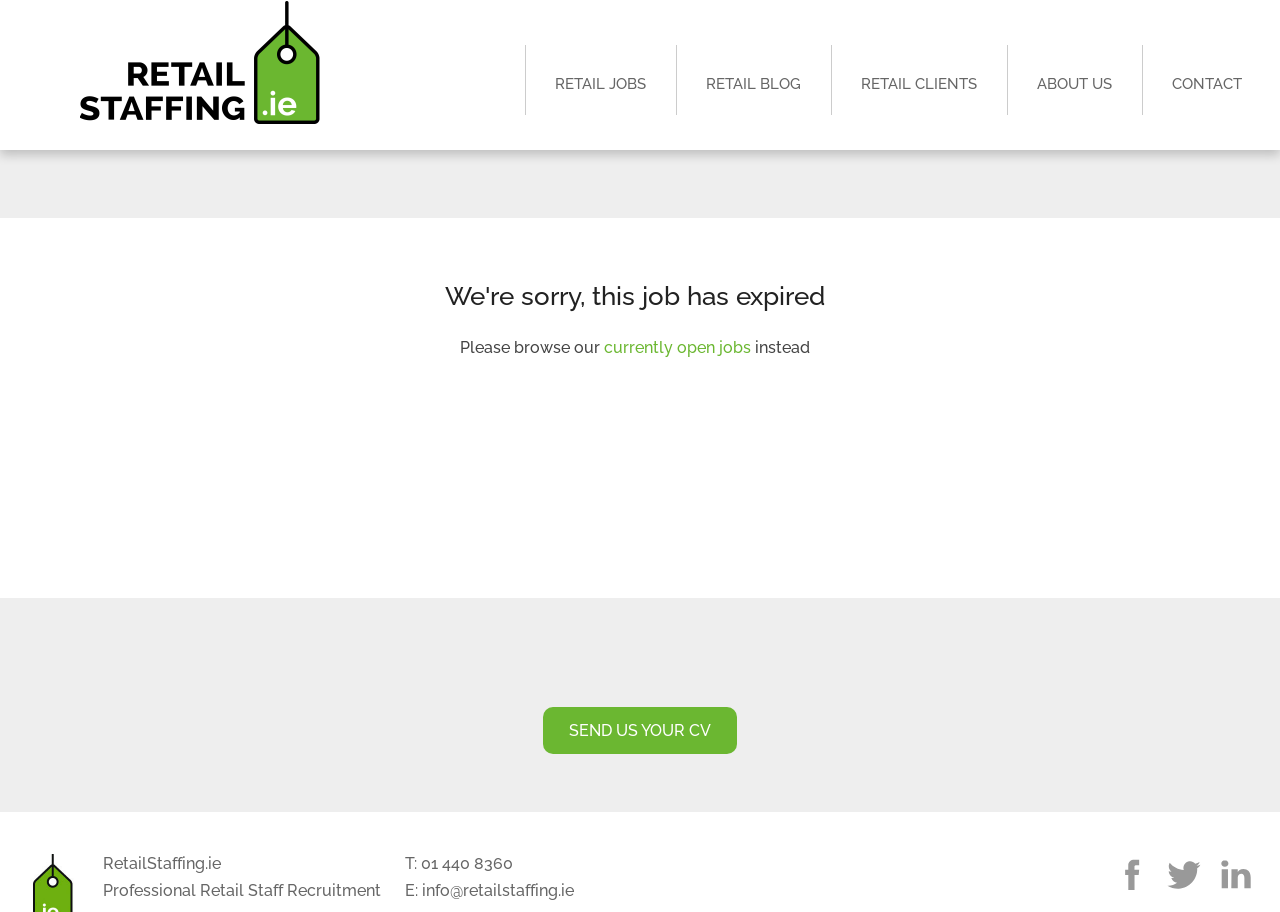Explain the features and main sections of the webpage comprehensively.

The webpage is a job posting page for a Supervising Pharmacist position. At the top left corner, there is a logo of RetailStaffing.ie, which is a link. Next to the logo, there are several links to different sections of the website, including RETAIL JOBS, RETAIL BLOG, RETAIL CLIENTS, ABOUT US, and CONTACT.

Below the top navigation bar, there is a heading that apologizes for the job having expired. Underneath this heading, there is a message that suggests browsing currently open jobs instead, with a link to do so.

Further down the page, there is another heading, but it does not contain any text. Below this heading, there is a call-to-action link to SEND US YOUR CV. On the right side of the page, there are links to the company's social media pages, including Facebook, Twitter, and LinkedIn, each accompanied by a small icon.

At the bottom of the page, there is contact information, including a phone number and an email address. The email address is a link. Overall, the page has a simple layout with a focus on providing information about the job and the company.